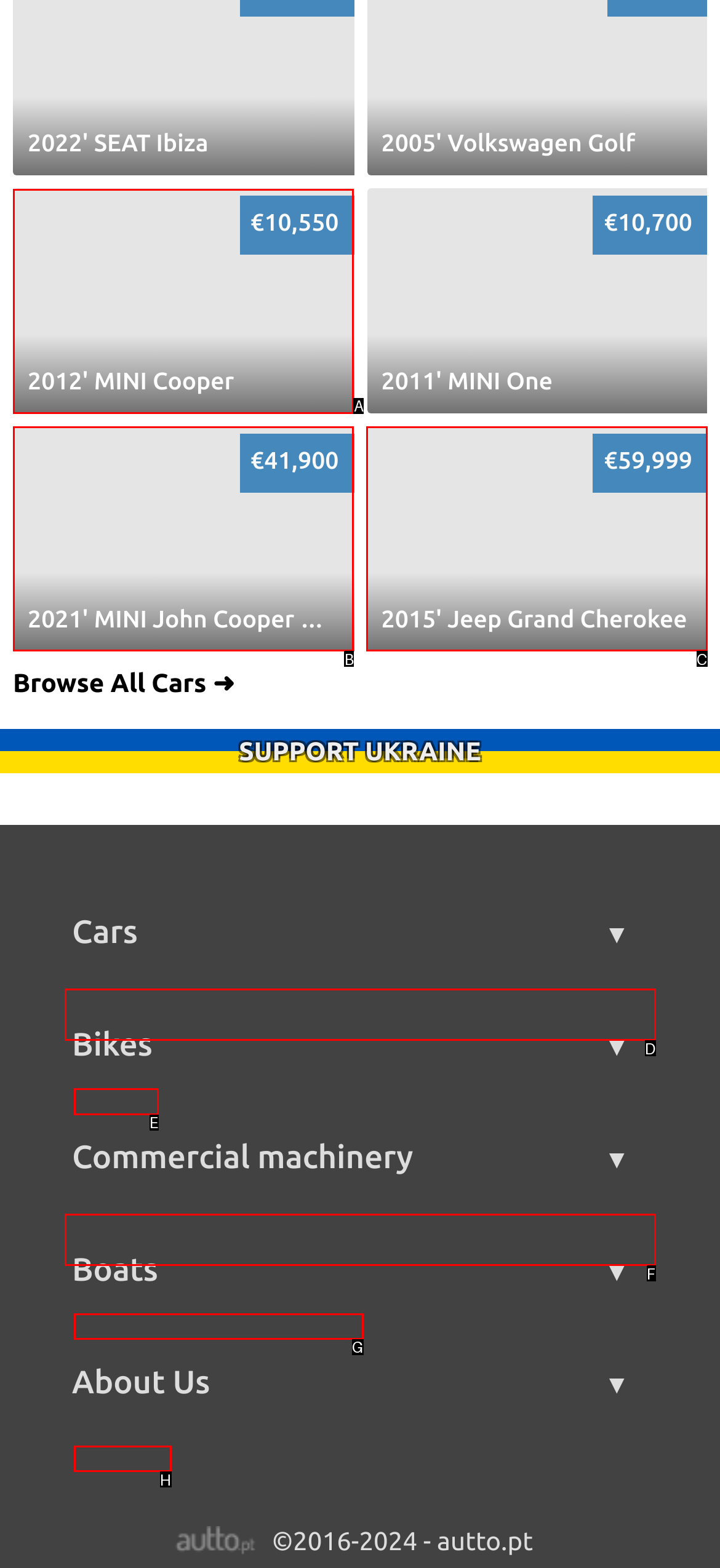Choose the letter of the UI element necessary for this task: View car sale
Answer with the correct letter.

E